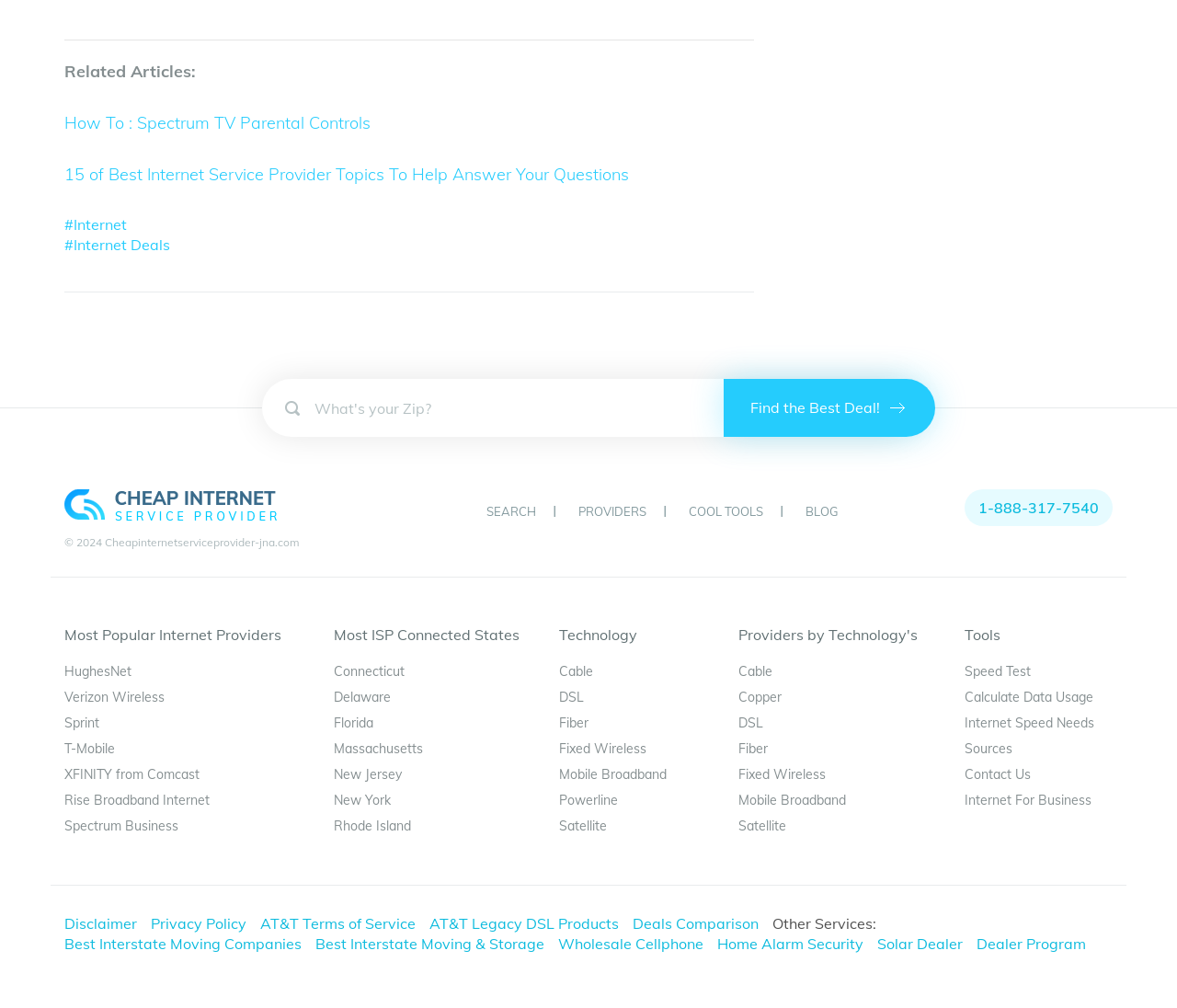Determine the bounding box for the UI element as described: "Best Interstate Moving & Storage". The coordinates should be represented as four float numbers between 0 and 1, formatted as [left, top, right, bottom].

[0.268, 0.927, 0.462, 0.945]